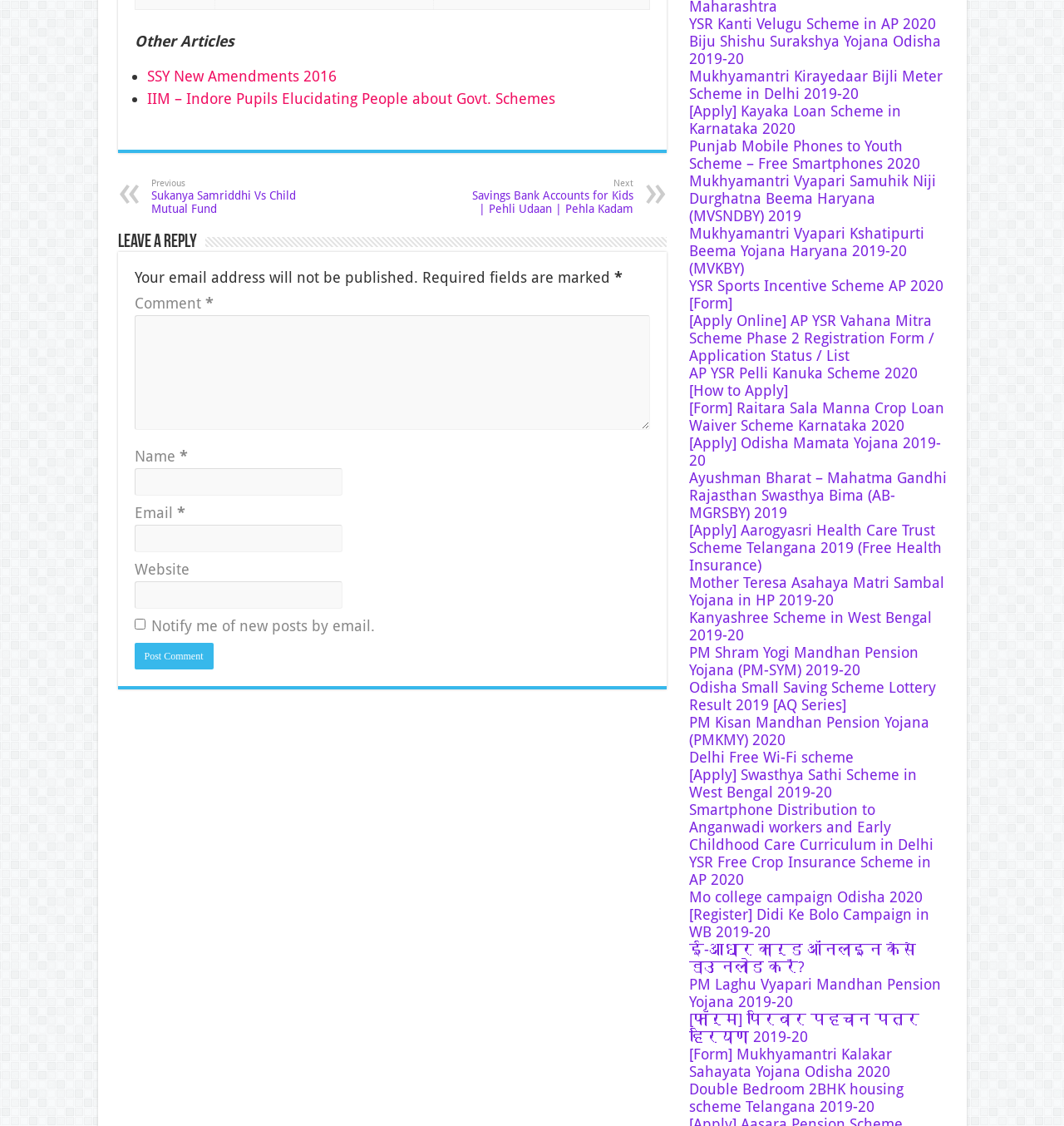Answer the question in one word or a short phrase:
How many links are there in the section with the heading 'Other Articles'?

24